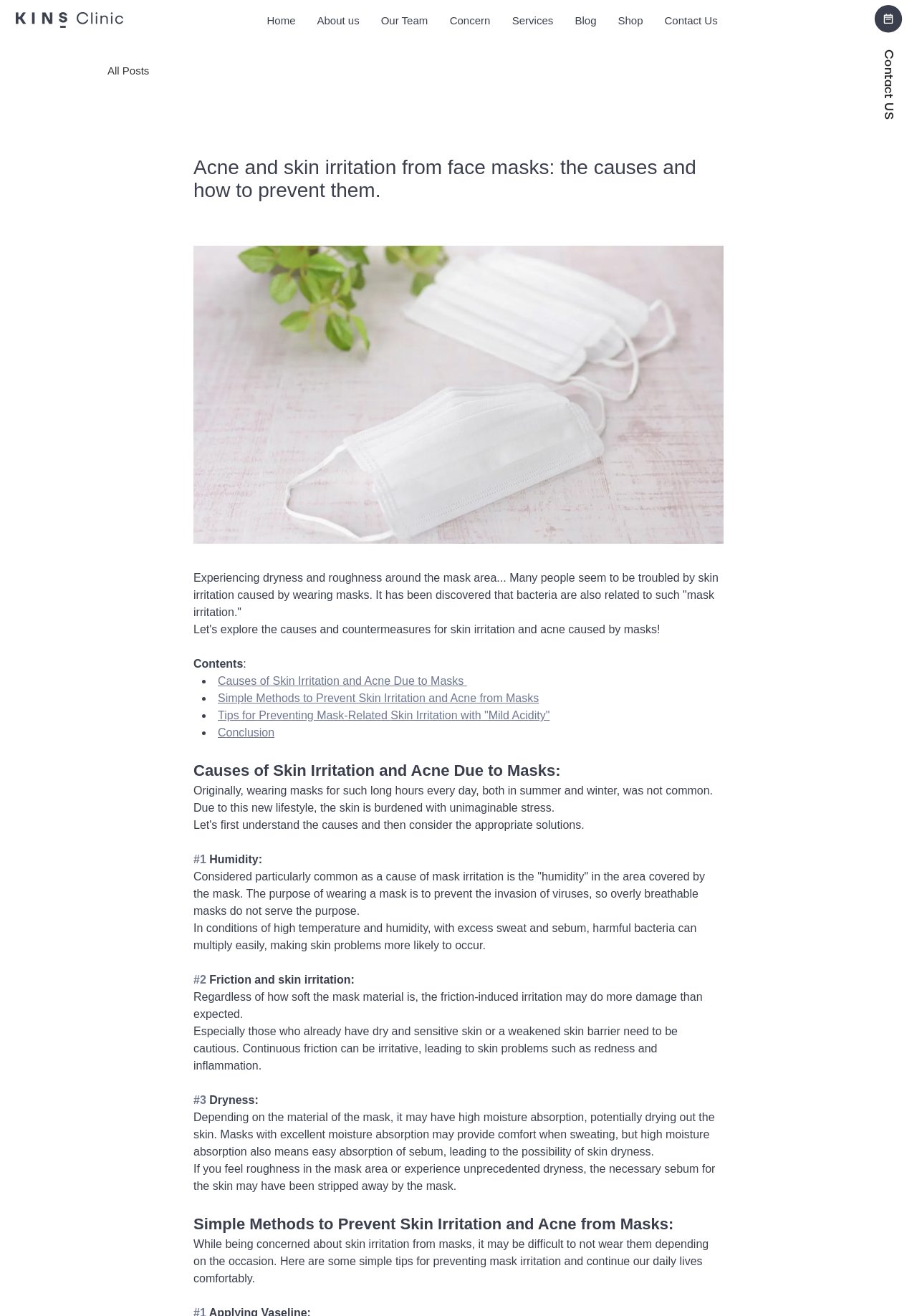Please extract the title of the webpage.

Acne and skin irritation from face masks: the causes and how to prevent them.